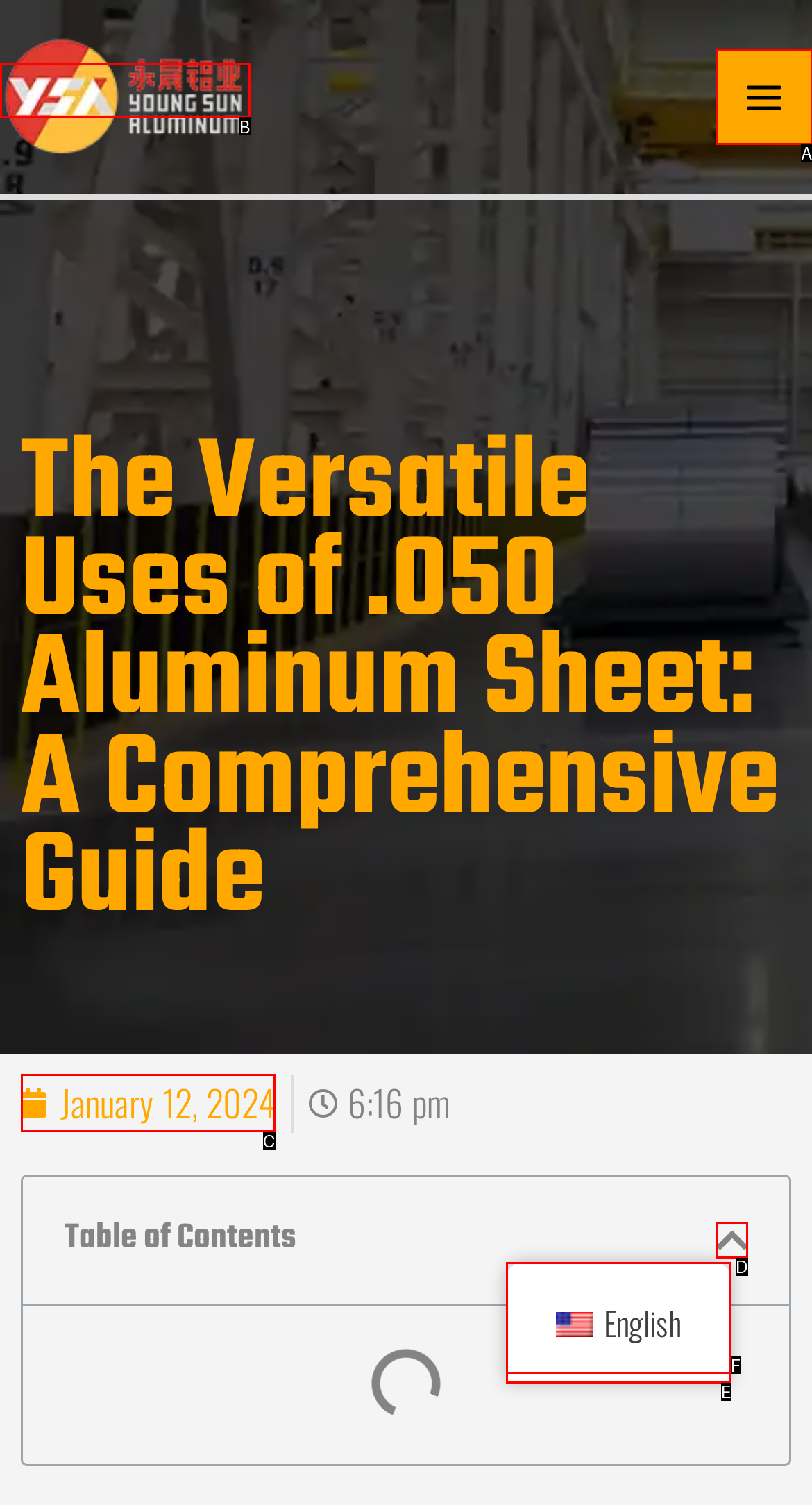Choose the option that matches the following description: alt="Yongsheng Aluminum Industry Co., Ltd"
Answer with the letter of the correct option.

B